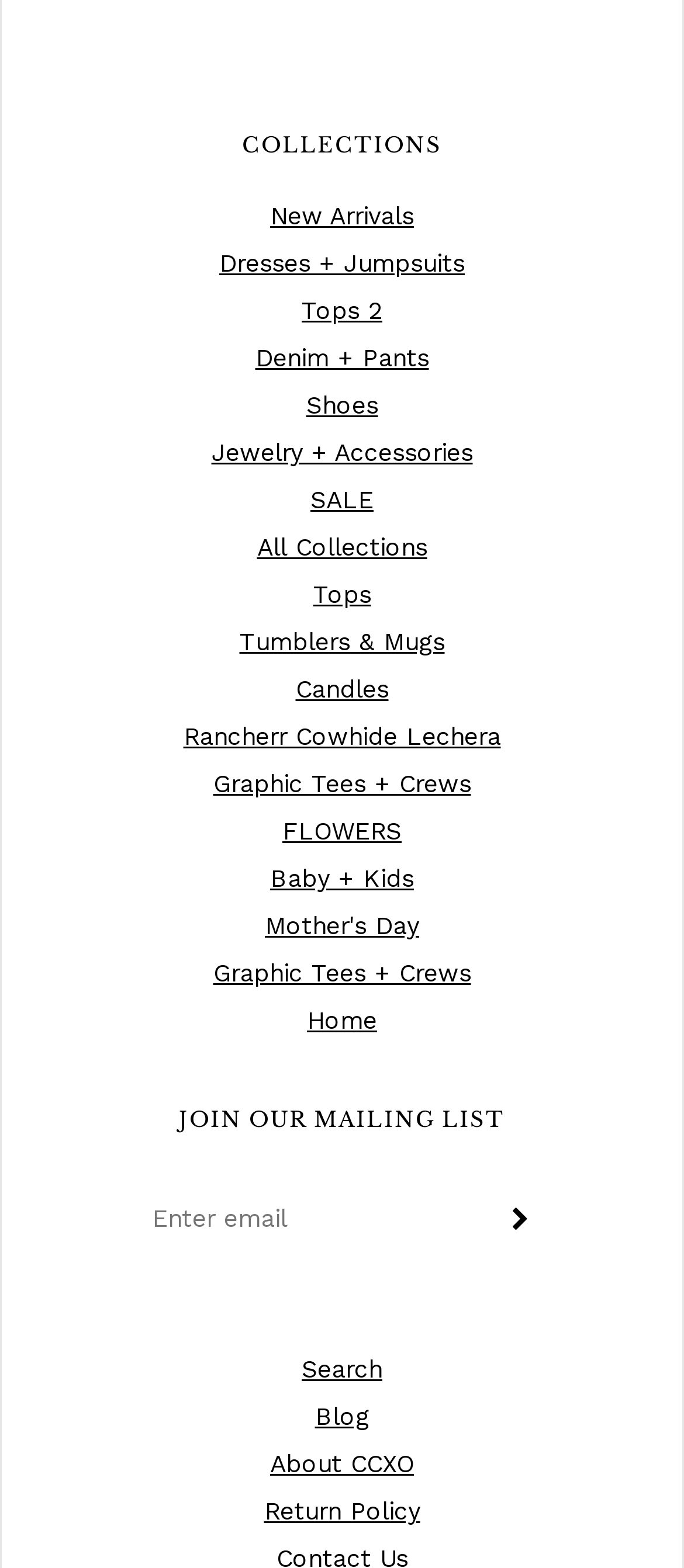Determine the bounding box coordinates of the region I should click to achieve the following instruction: "Search for products". Ensure the bounding box coordinates are four float numbers between 0 and 1, i.e., [left, top, right, bottom].

[0.441, 0.864, 0.559, 0.882]